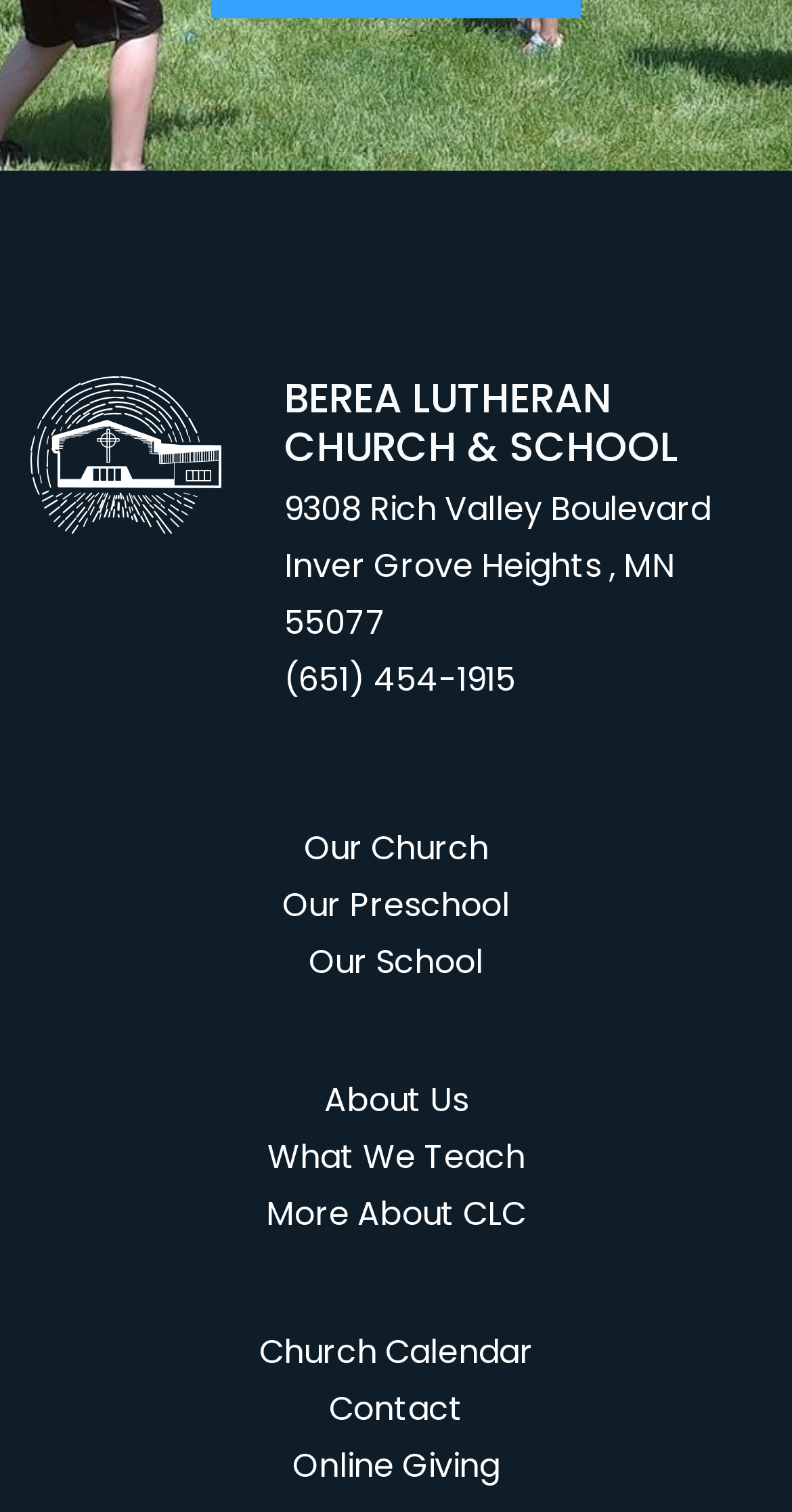What is the address of Berea Lutheran Church & School?
Using the image as a reference, give a one-word or short phrase answer.

9308 Rich Valley Boulevard